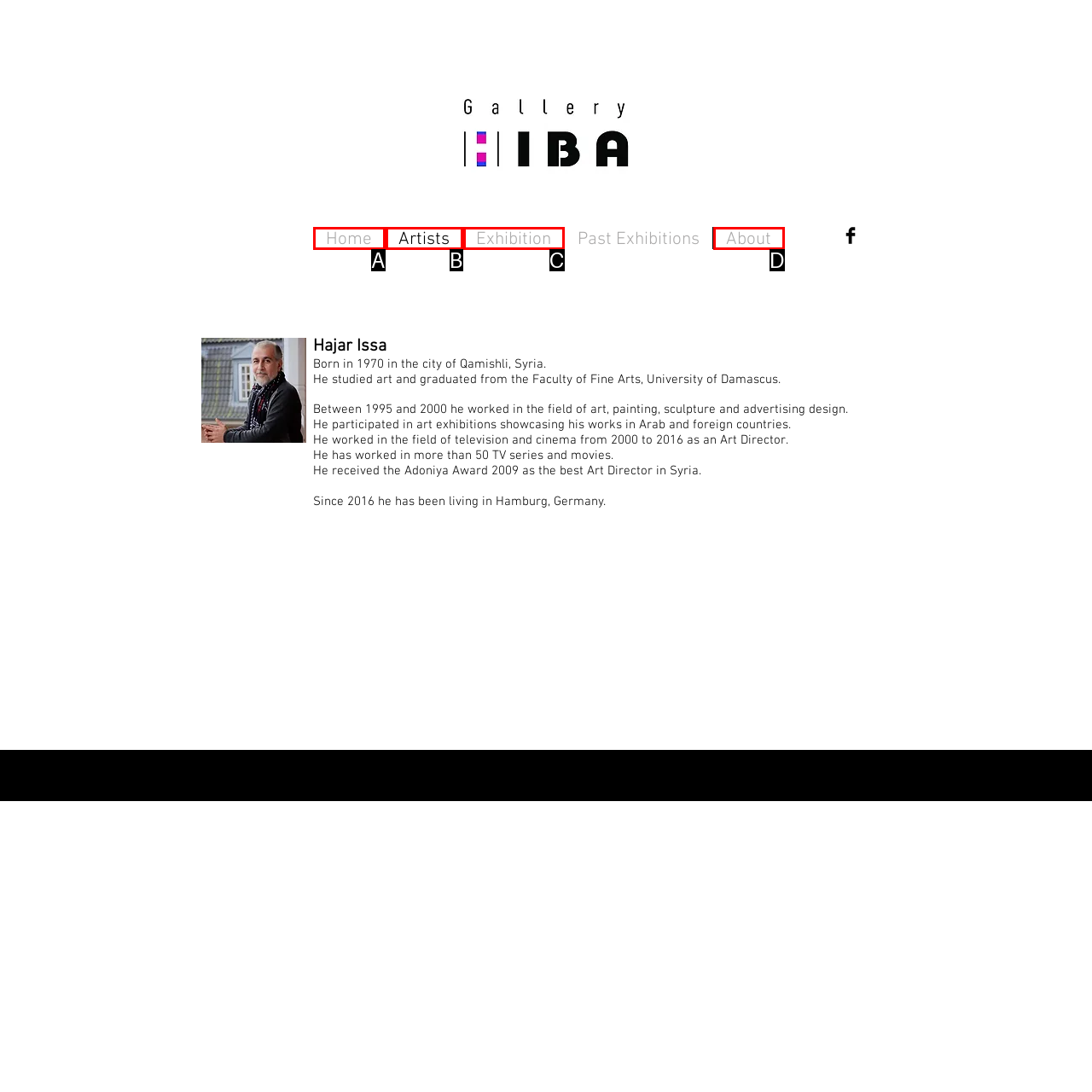Determine which HTML element corresponds to the description: Artists. Provide the letter of the correct option.

B